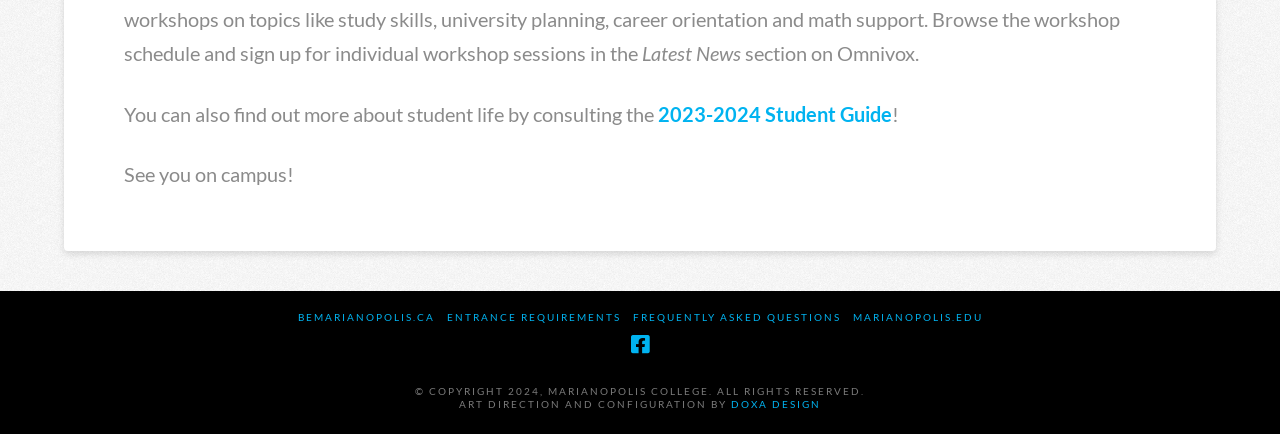Based on the image, provide a detailed response to the question:
What is the name of the college?

The answer can be found by looking at the copyright information at the bottom of the webpage, which states '© COPYRIGHT 2024, MARIANOPOLIS COLLEGE. ALL RIGHTS RESERVED.' This suggests that the webpage is affiliated with Marianopolis College.